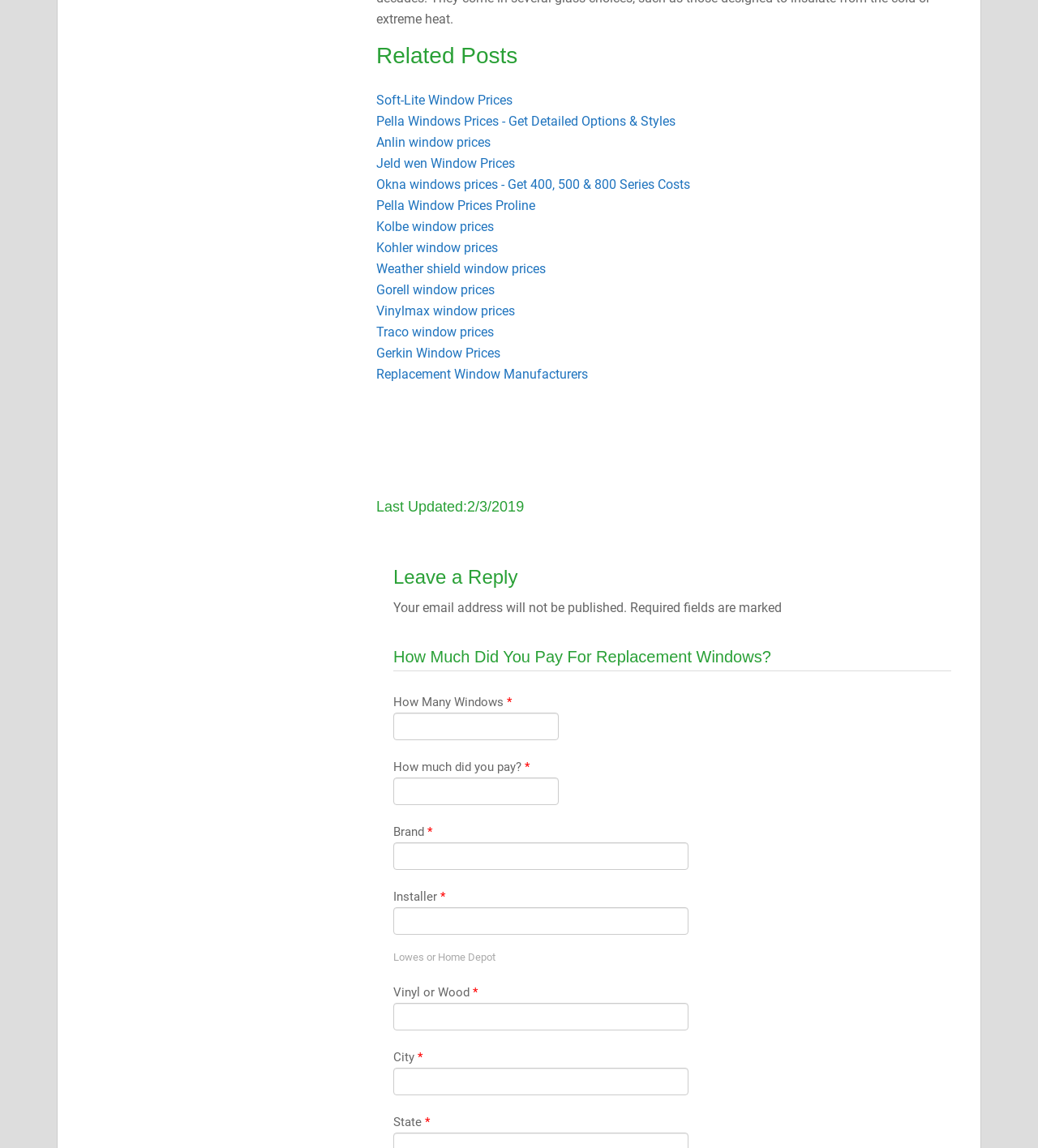Determine the bounding box for the UI element described here: "name="text_oCV9yY7Nz80wLZGIZWA3GskZc"".

[0.379, 0.734, 0.663, 0.758]